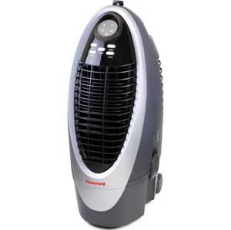Please give a concise answer to this question using a single word or phrase: 
Why is the detachable tank convenient?

For refilling water